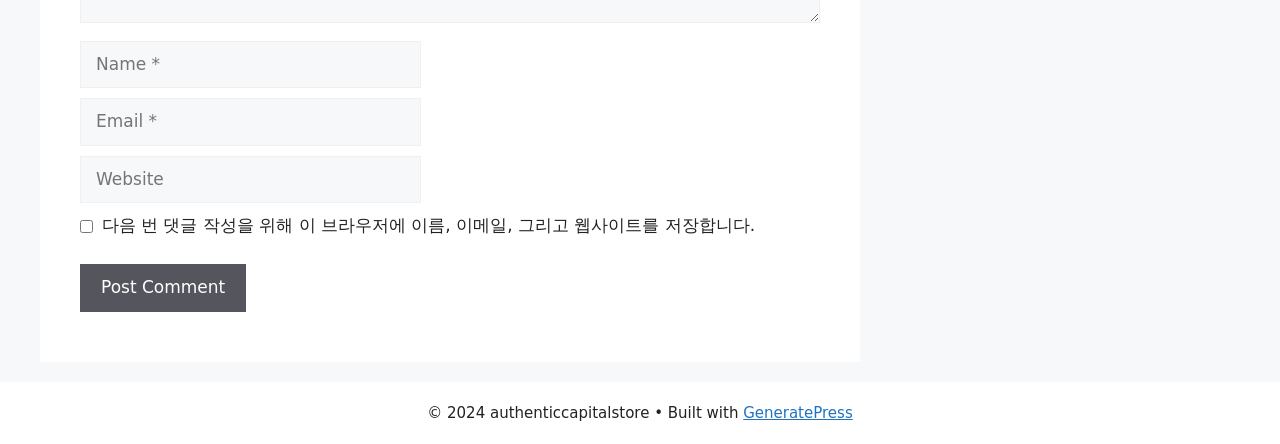How many textboxes are required on the webpage?
Please provide a comprehensive answer based on the information in the image.

There are three textboxes on the webpage, namely 'Name', 'Email', and 'Website'. The 'Name' and 'Email' textboxes are marked as required, while the 'Website' textbox is not. Therefore, there are two required textboxes on the webpage.